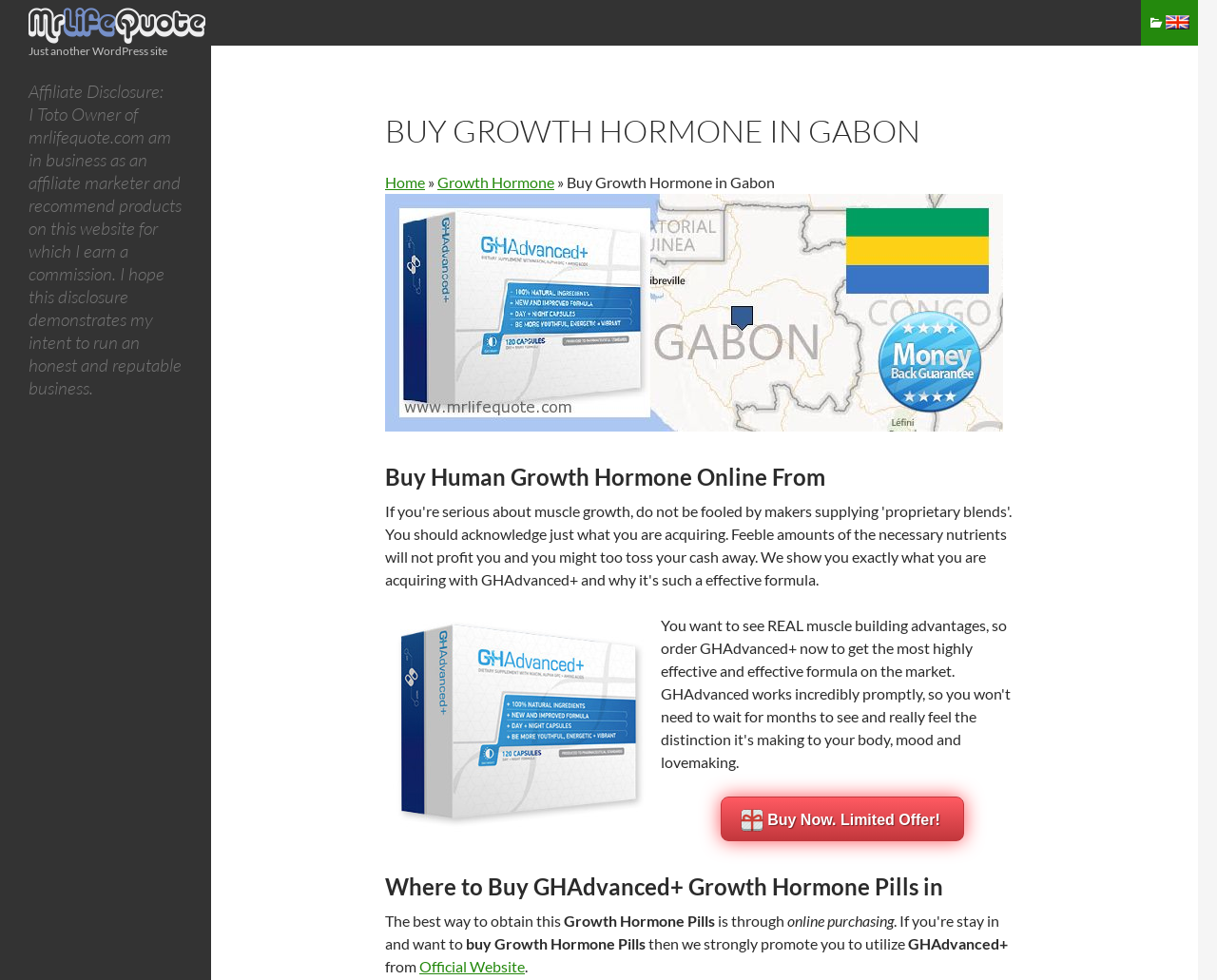What is the call-to-action on the webpage?
Ensure your answer is thorough and detailed.

The webpage has a call-to-action 'Buy Now. Limited Offer!' which encourages users to make a purchase.